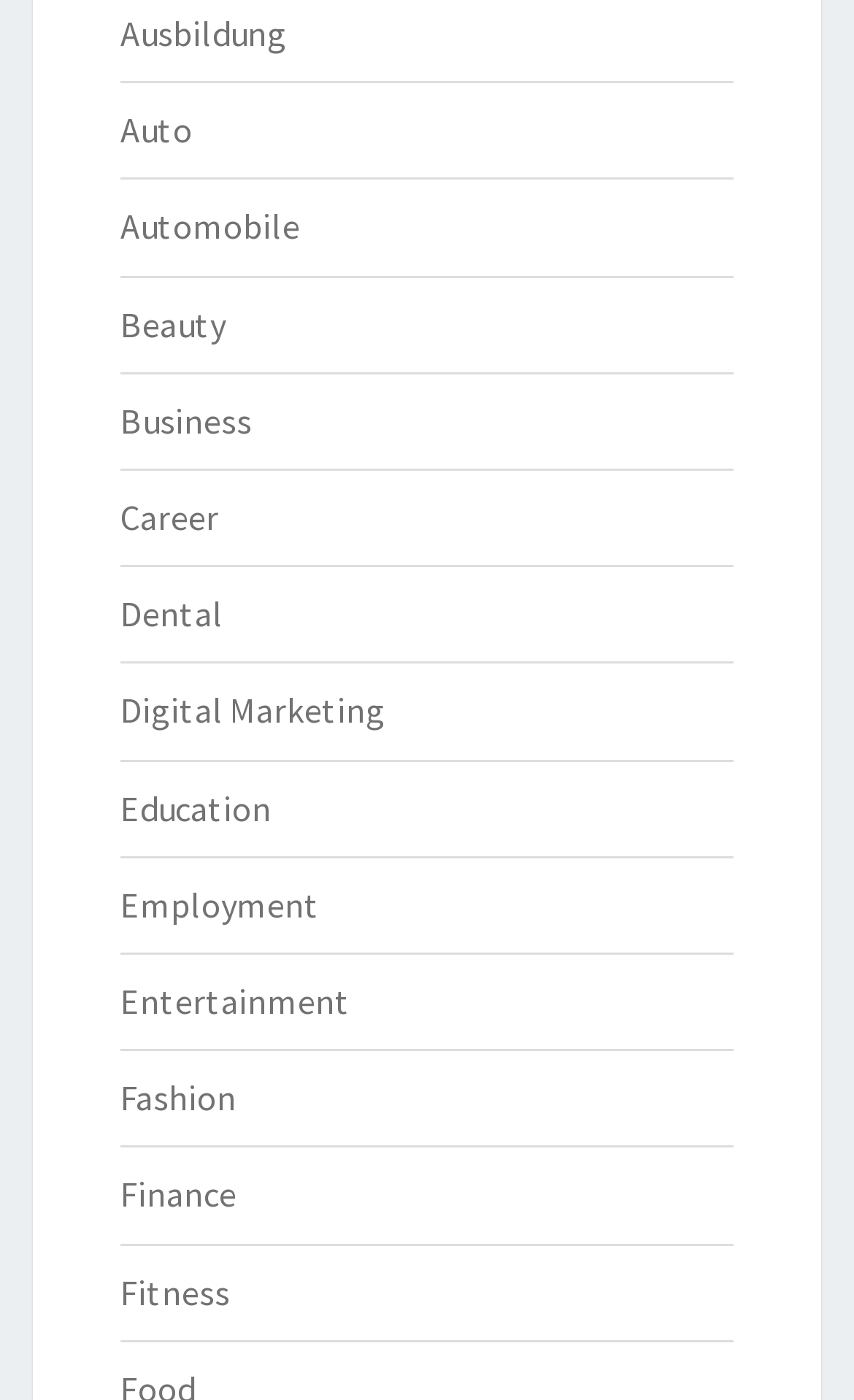What is the category next to 'Auto'?
Based on the screenshot, provide your answer in one word or phrase.

Automobile